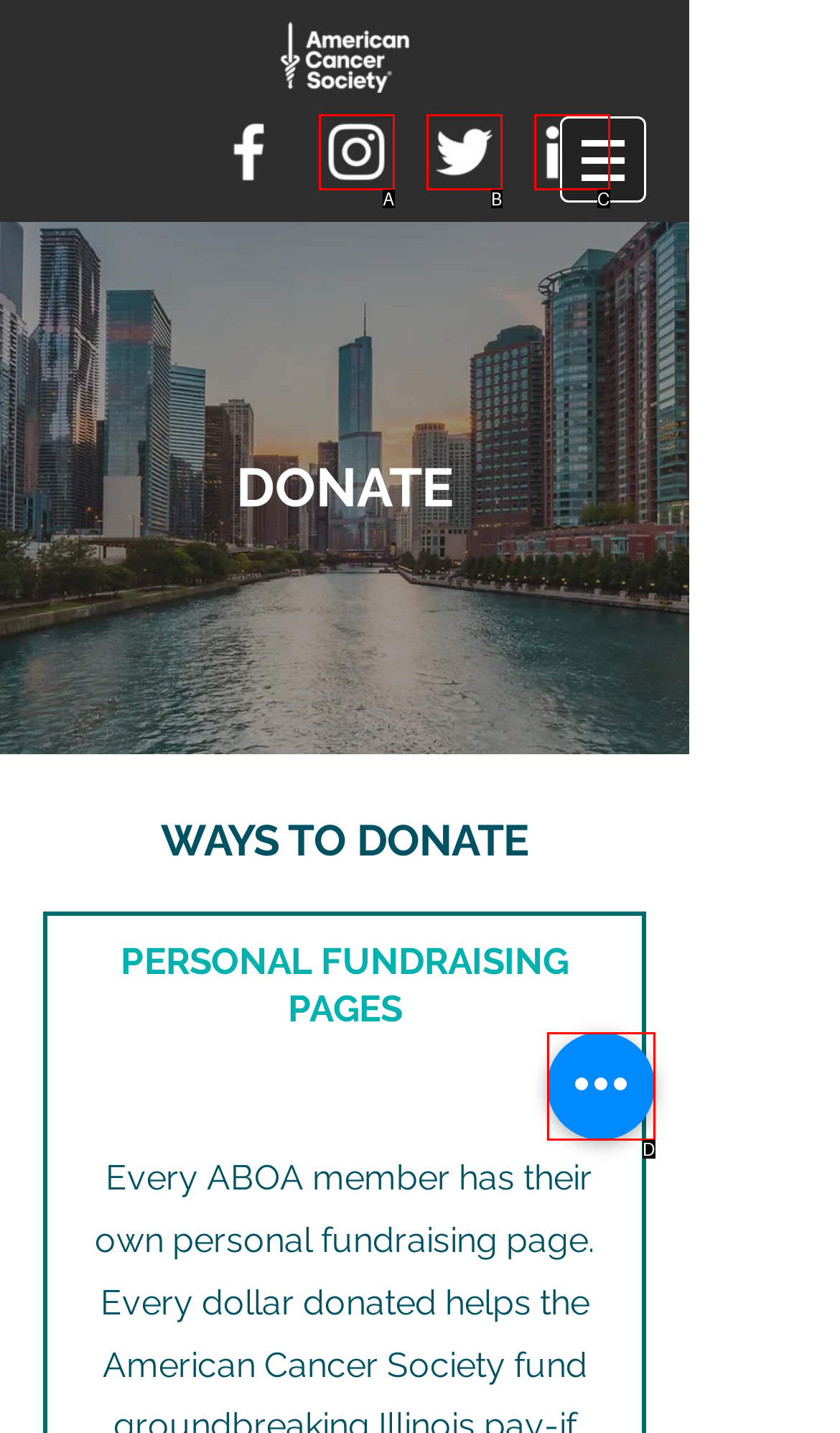Please identify the UI element that matches the description: aria-label="Quick actions"
Respond with the letter of the correct option.

D